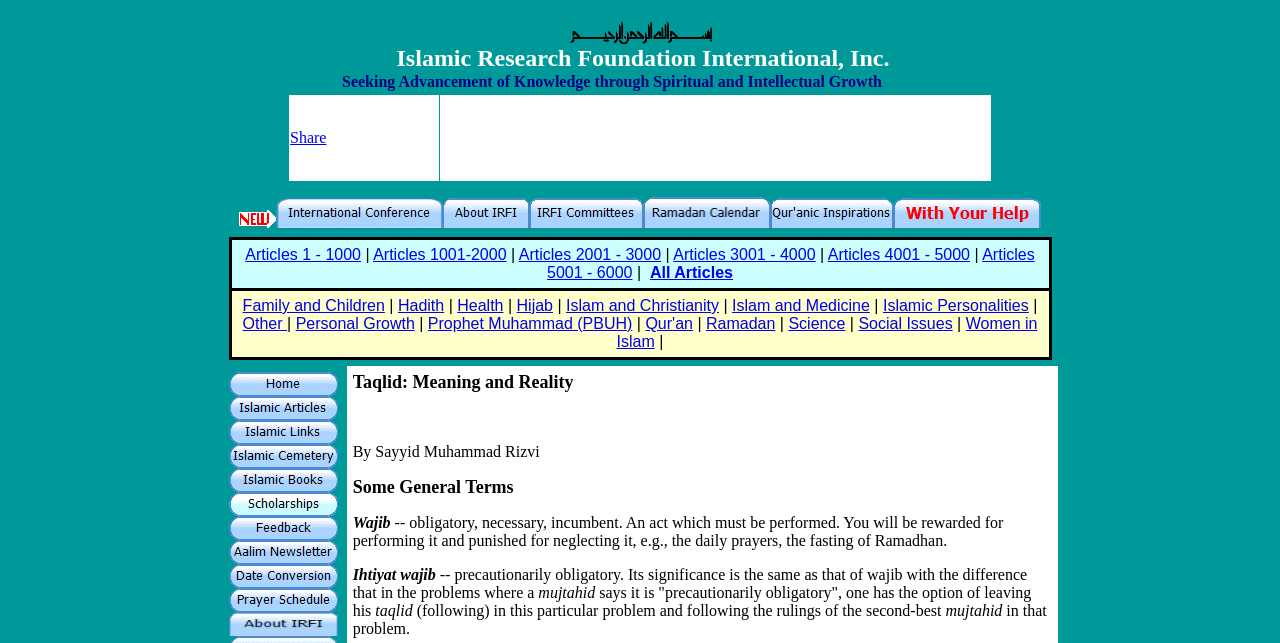Provide the bounding box for the UI element matching this description: "Family and Children".

[0.19, 0.462, 0.301, 0.488]